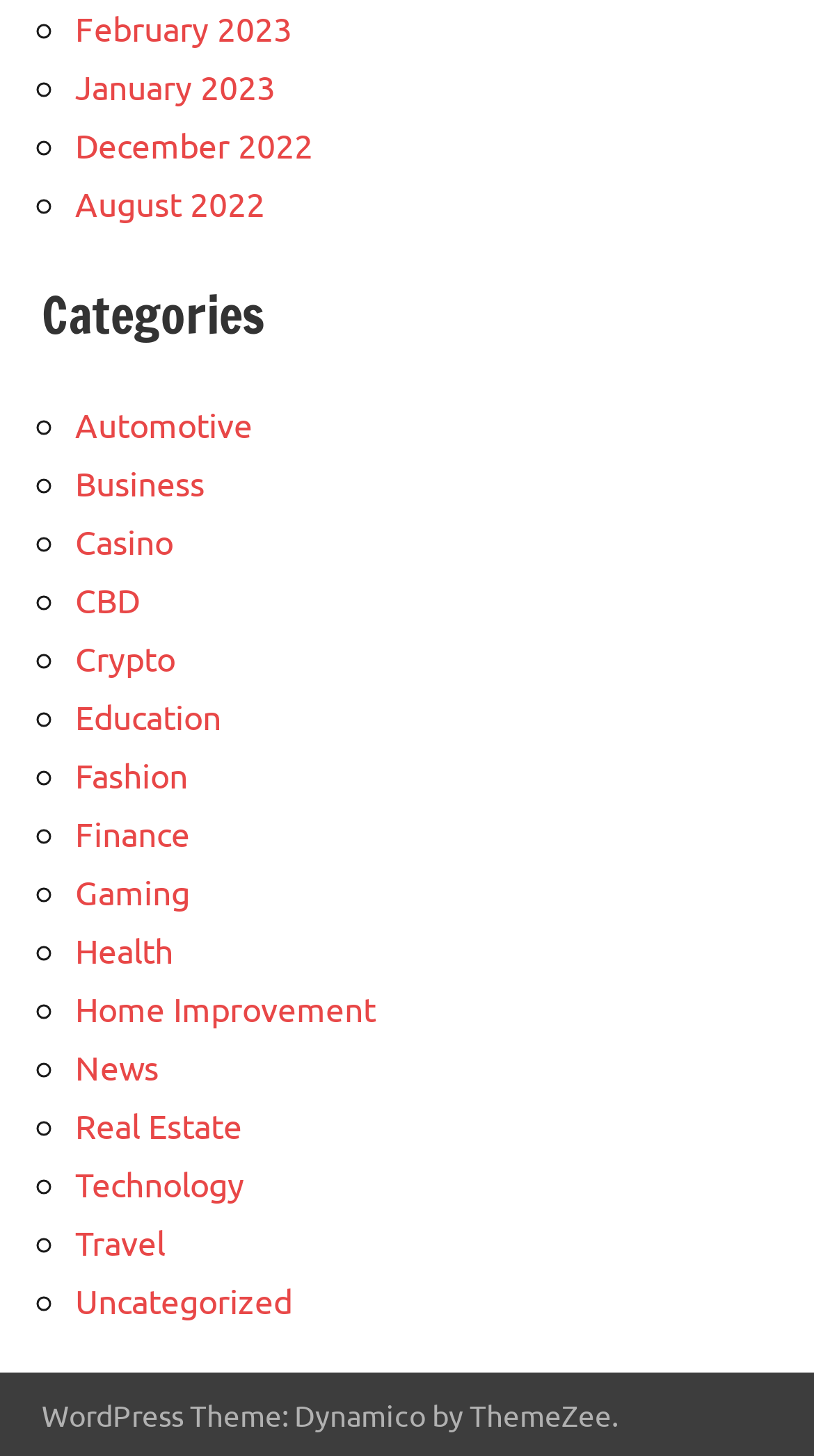What is the theme of the WordPress website?
Please interpret the details in the image and answer the question thoroughly.

The webpage has a footer section that mentions the WordPress theme used, which is Dynamico by ThemeZee.